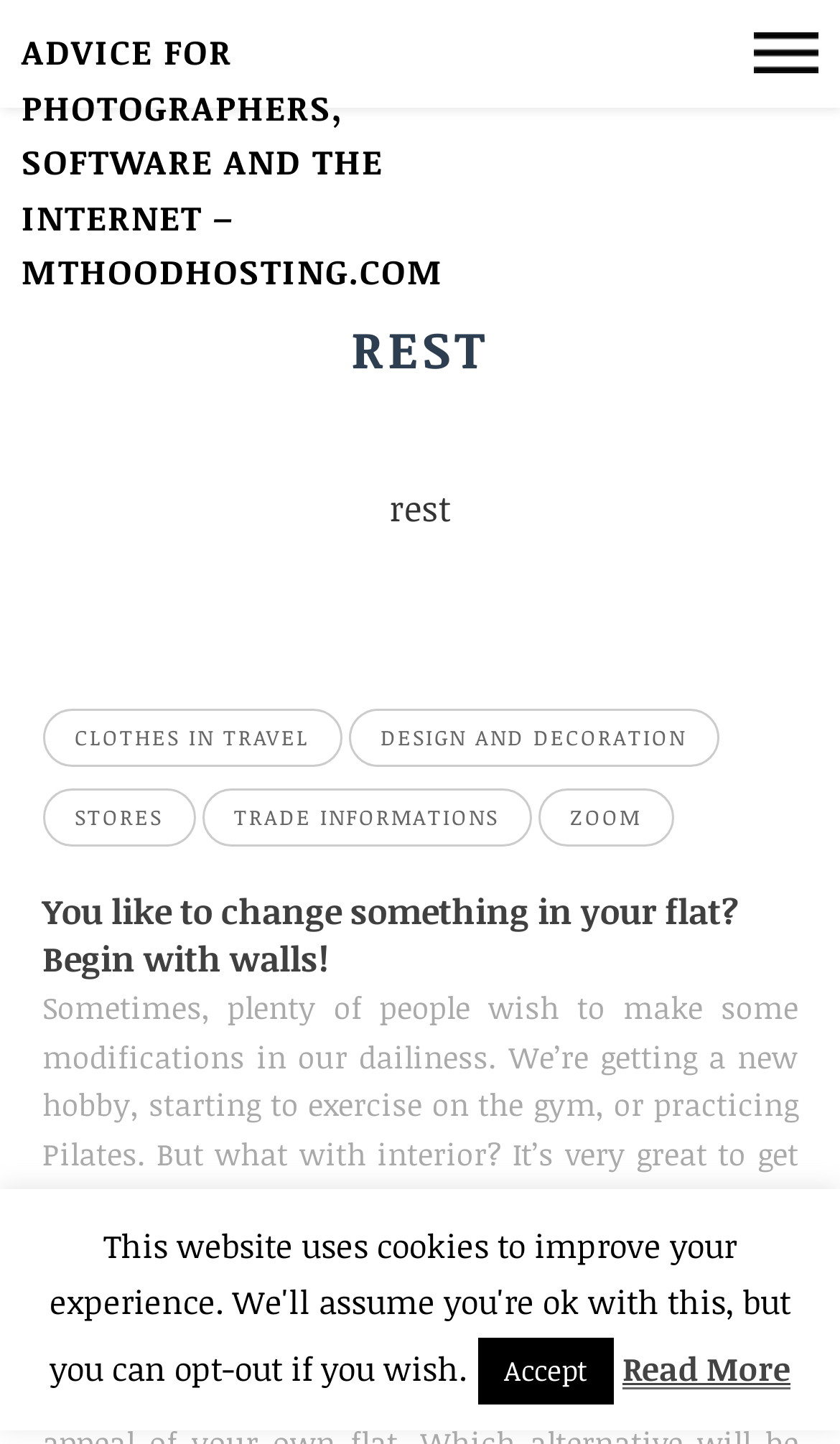Please indicate the bounding box coordinates of the element's region to be clicked to achieve the instruction: "read about clothes in travel". Provide the coordinates as four float numbers between 0 and 1, i.e., [left, top, right, bottom].

[0.05, 0.49, 0.406, 0.53]